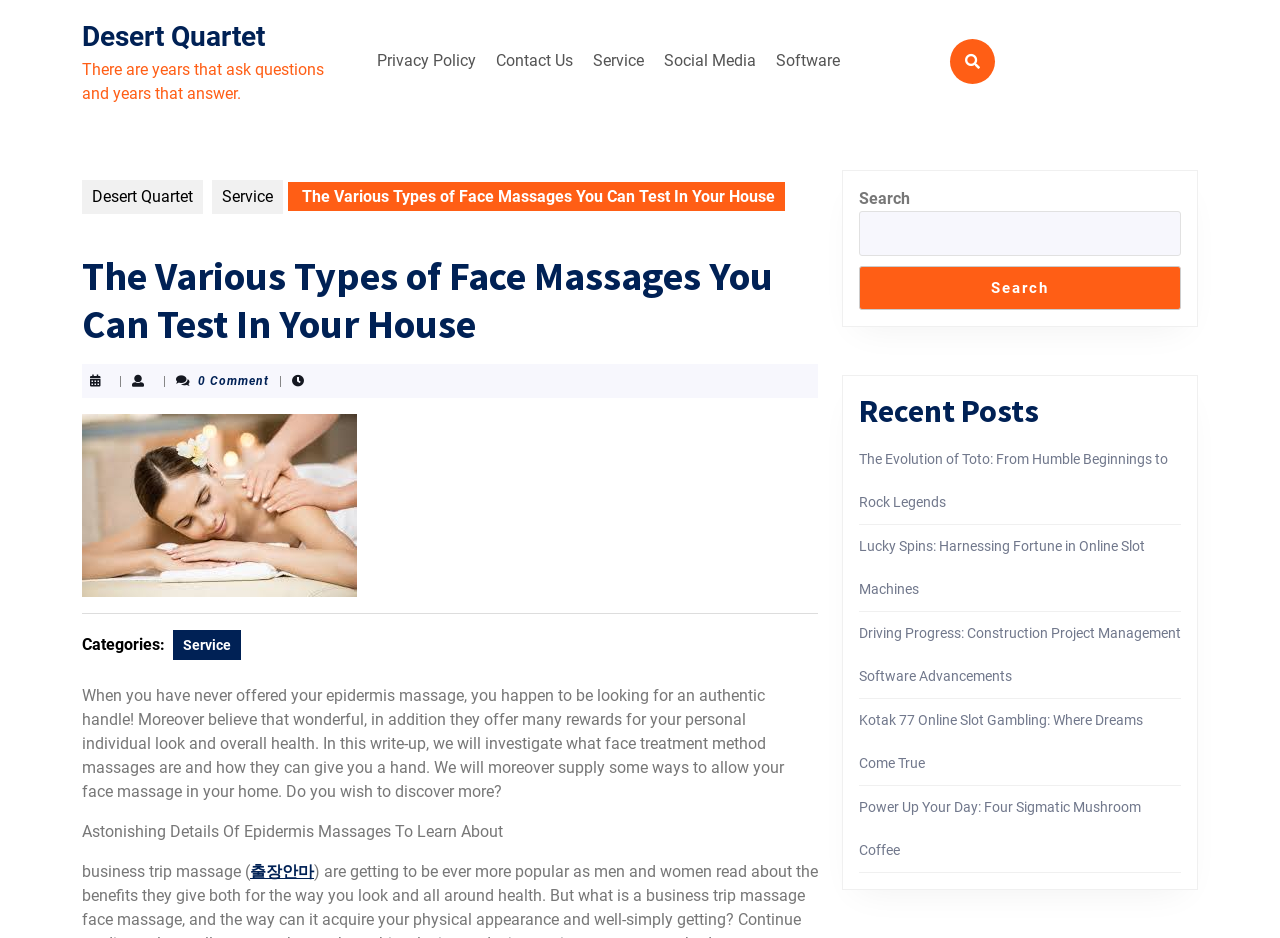Extract the primary header of the webpage and generate its text.

The Various Types of Face Massages You Can Test In Your House